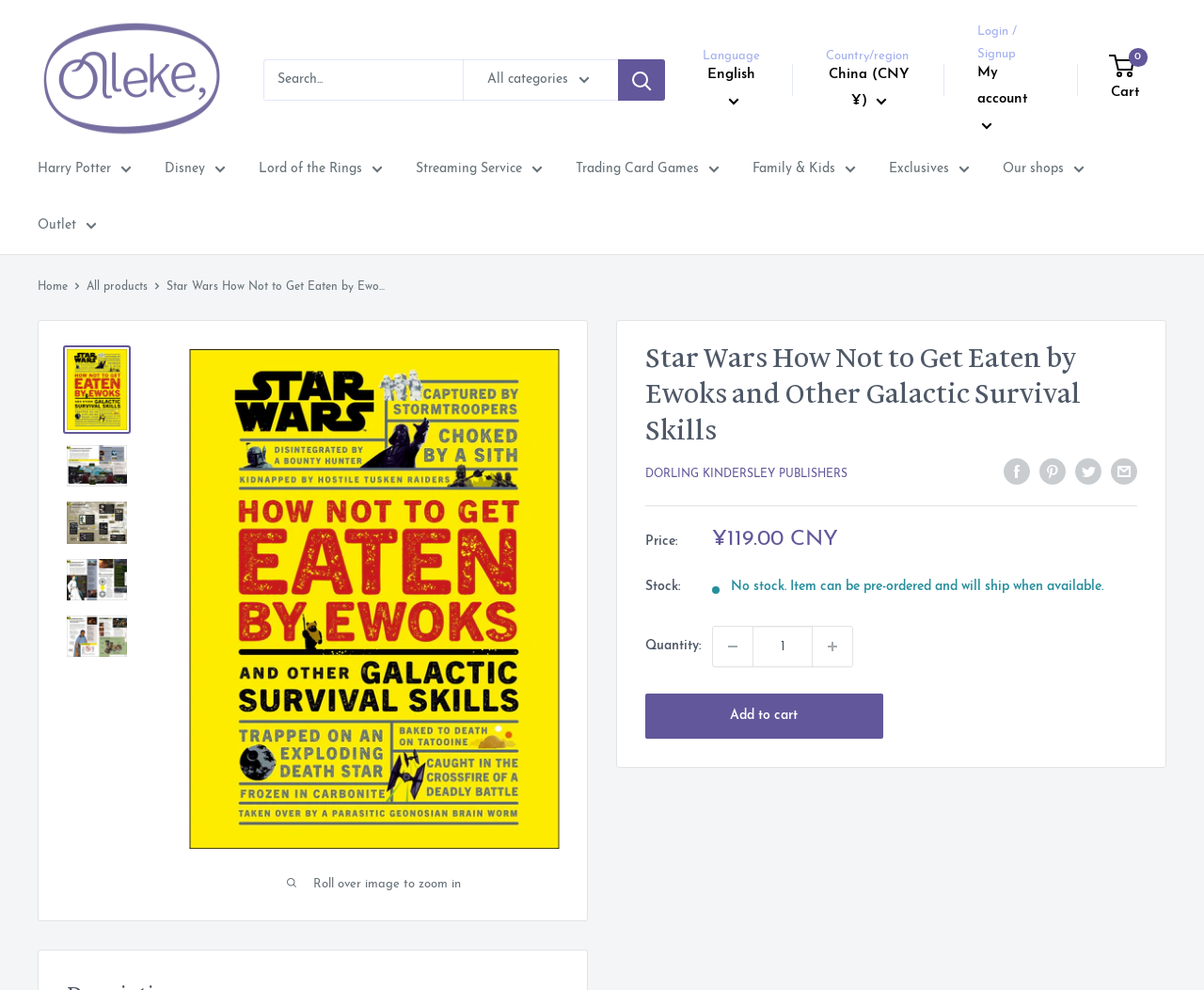Specify the bounding box coordinates of the area that needs to be clicked to achieve the following instruction: "View my account".

[0.812, 0.061, 0.868, 0.141]